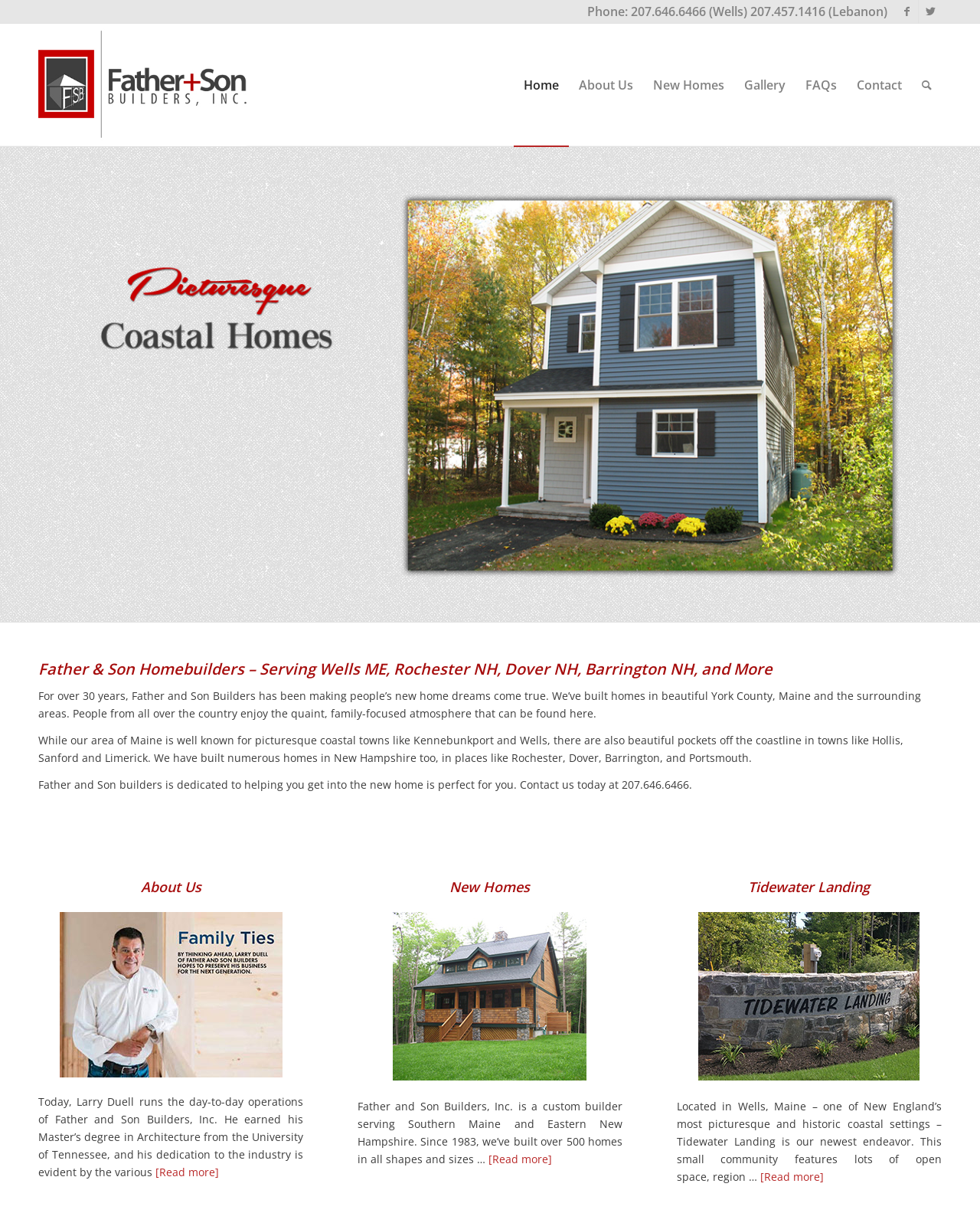How many homes has Father and Son Builders built?
Please respond to the question thoroughly and include all relevant details.

The information can be found in the New Homes section of the webpage, which states 'Since 1983, we’ve built over 500 homes in all shapes and sizes …'